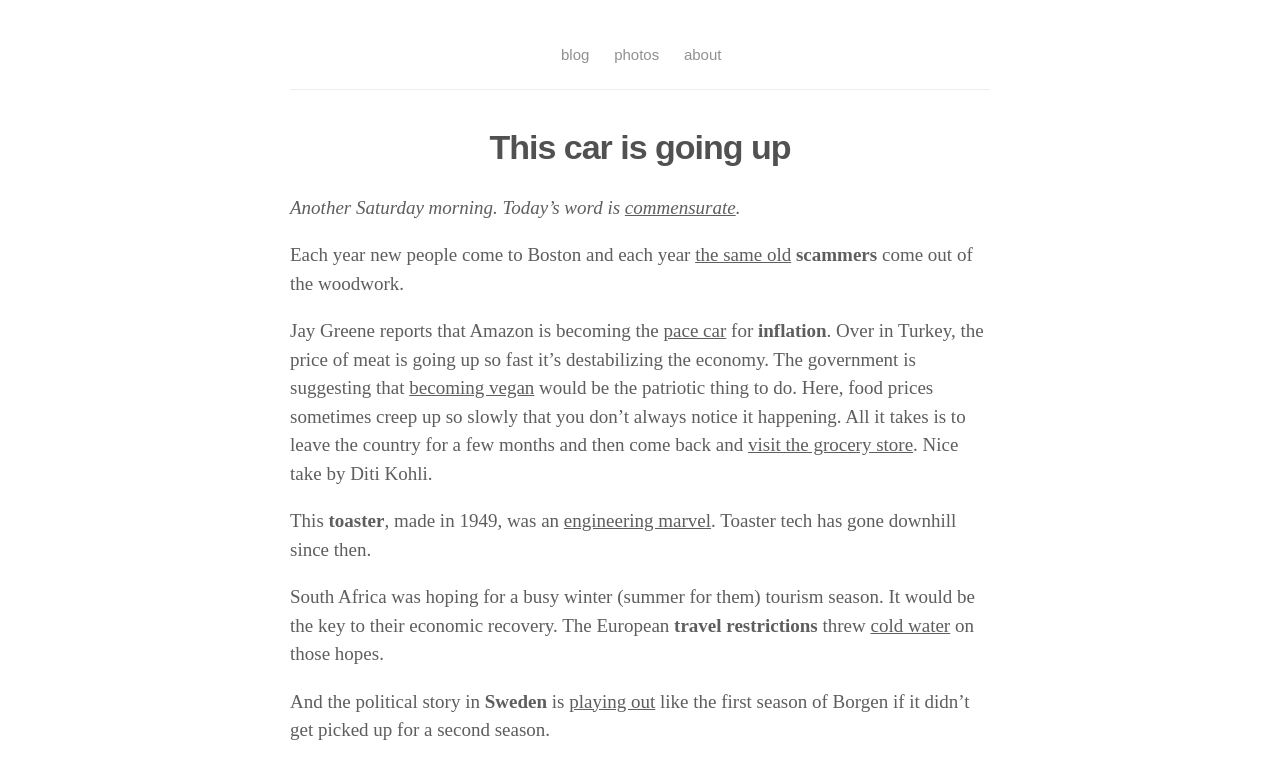Predict the bounding box of the UI element that fits this description: "commensurate".

[0.488, 0.259, 0.575, 0.287]